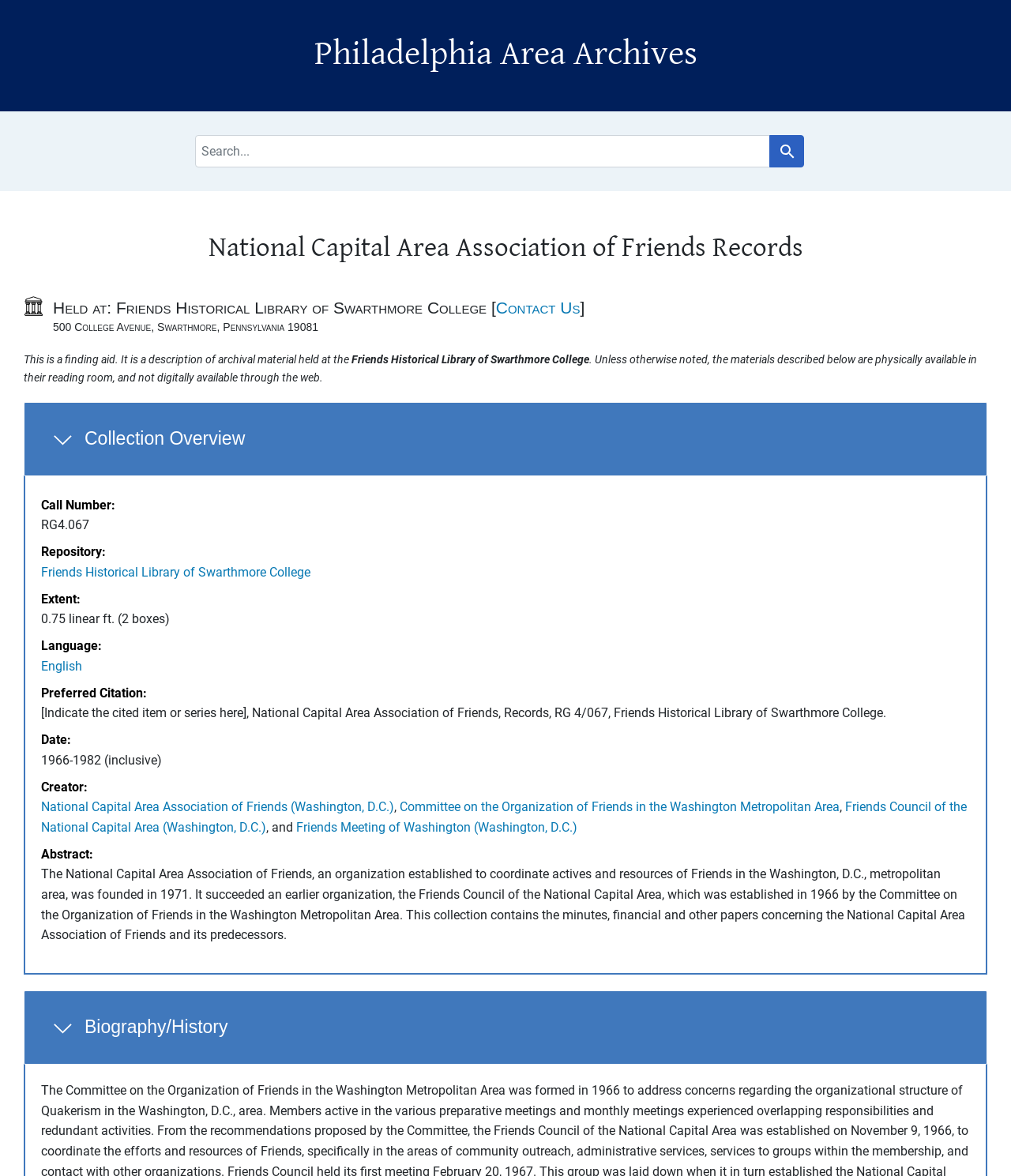Give a succinct answer to this question in a single word or phrase: 
What is the extent of the collection?

0.75 linear ft. (2 boxes)